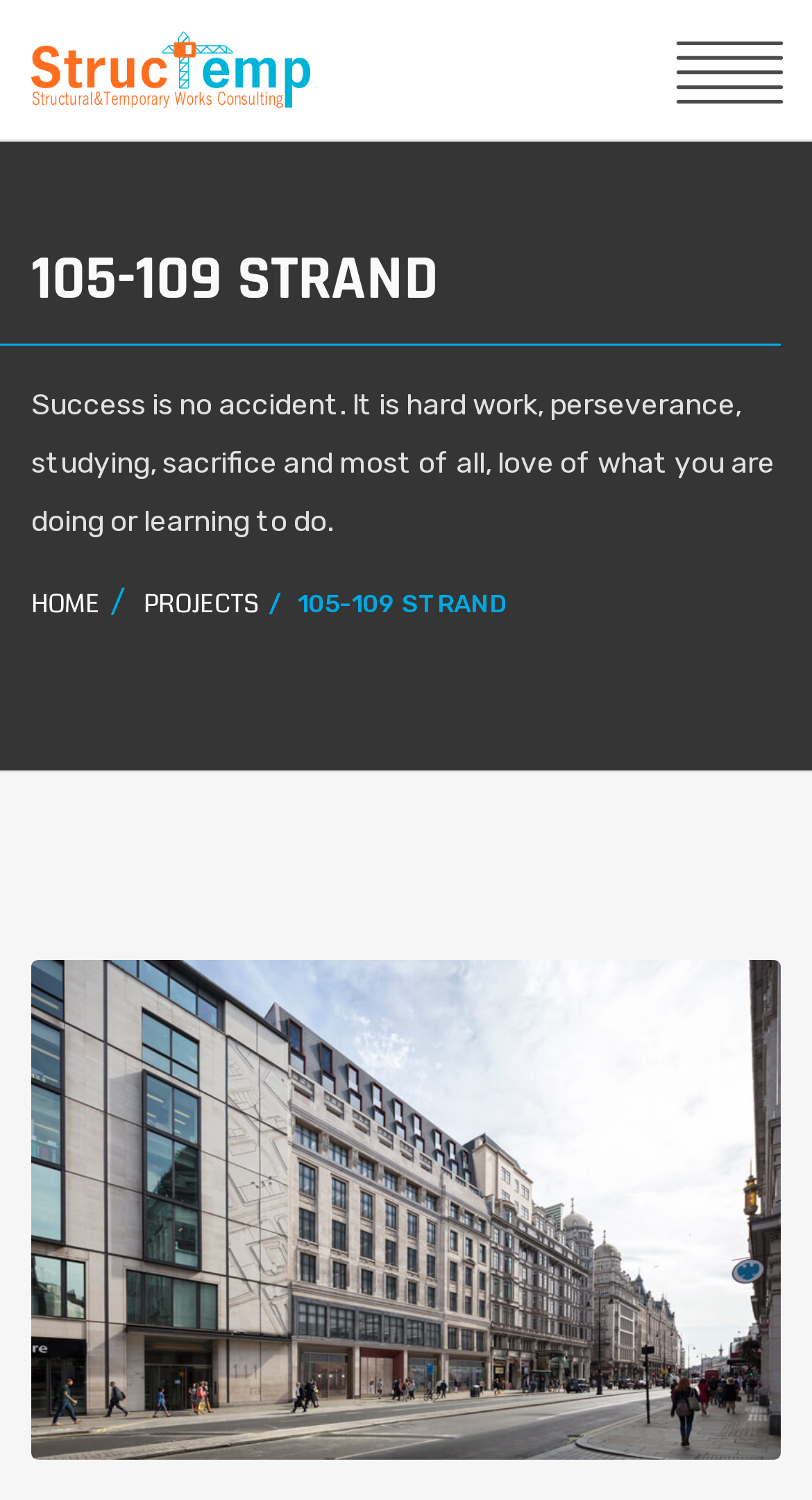Please analyze the image and provide a thorough answer to the question:
What is the main topic of the webpage?

I inferred the main topic of the webpage by looking at the heading element with the bounding box coordinates [0.038, 0.164, 0.962, 0.217] and the StaticText element with the bounding box coordinates [0.367, 0.393, 0.623, 0.413]. Both elements contain the text '105-109 STRAND', which suggests that it is the main topic of the webpage.